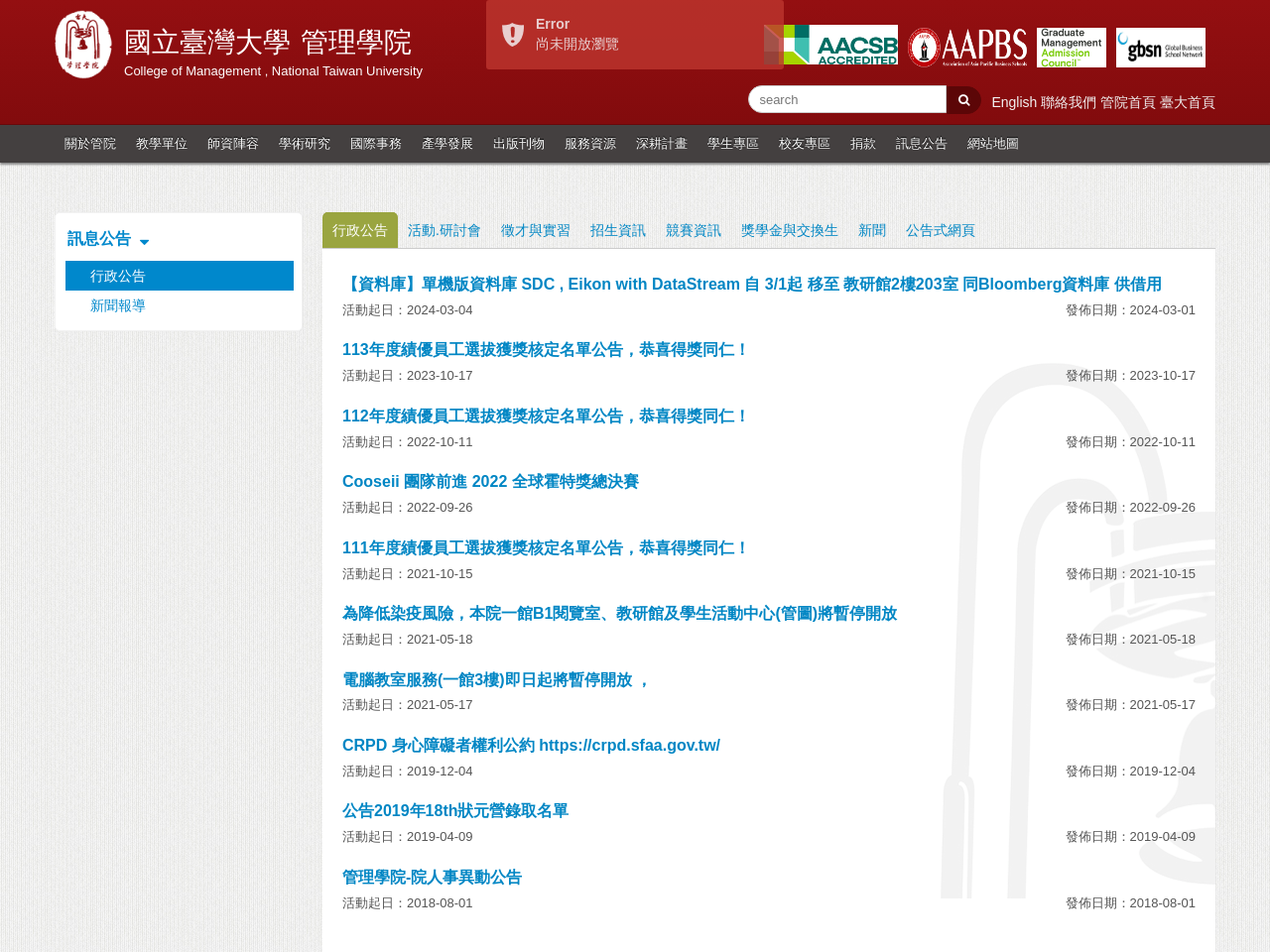Please specify the coordinates of the bounding box for the element that should be clicked to carry out this instruction: "view news". The coordinates must be four float numbers between 0 and 1, formatted as [left, top, right, bottom].

[0.052, 0.305, 0.231, 0.336]